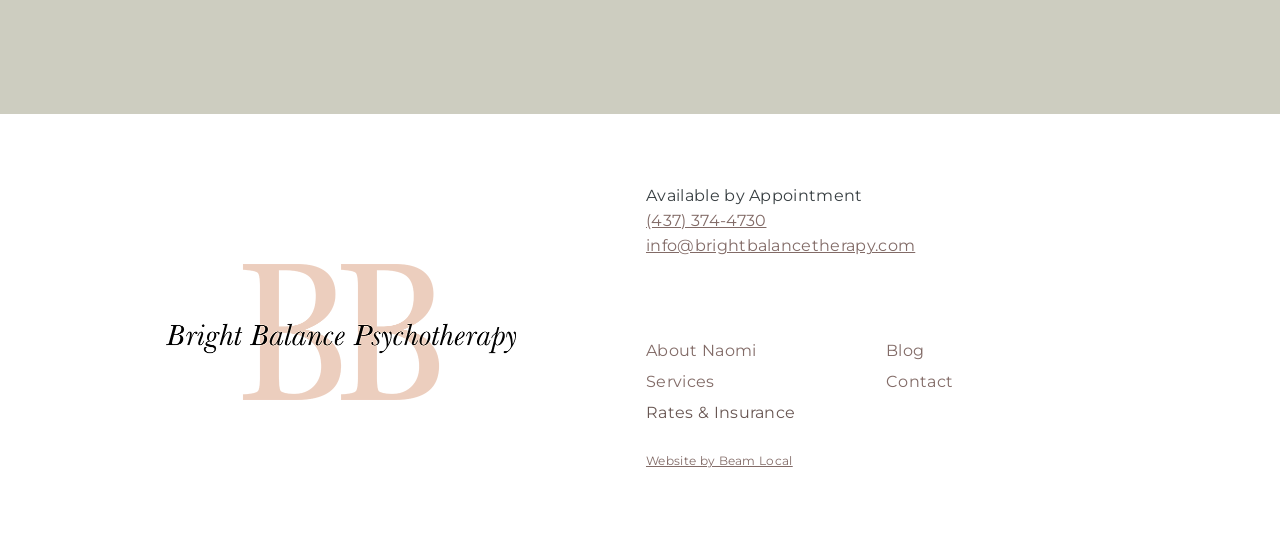Please provide a short answer using a single word or phrase for the question:
What is the therapist's phone number?

(437) 374-4730